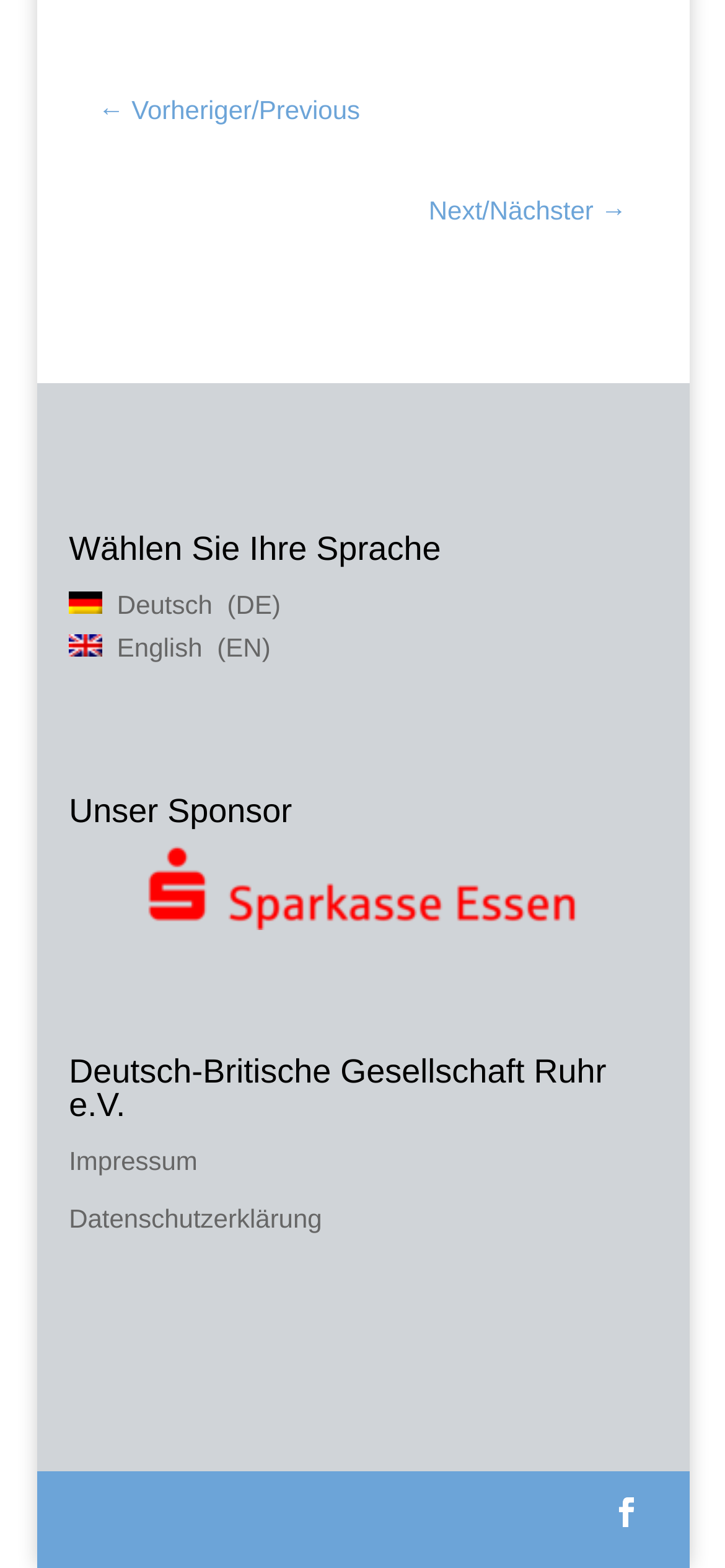Please answer the following question using a single word or phrase: 
What is the name of the sponsor?

Sparkasse Essen